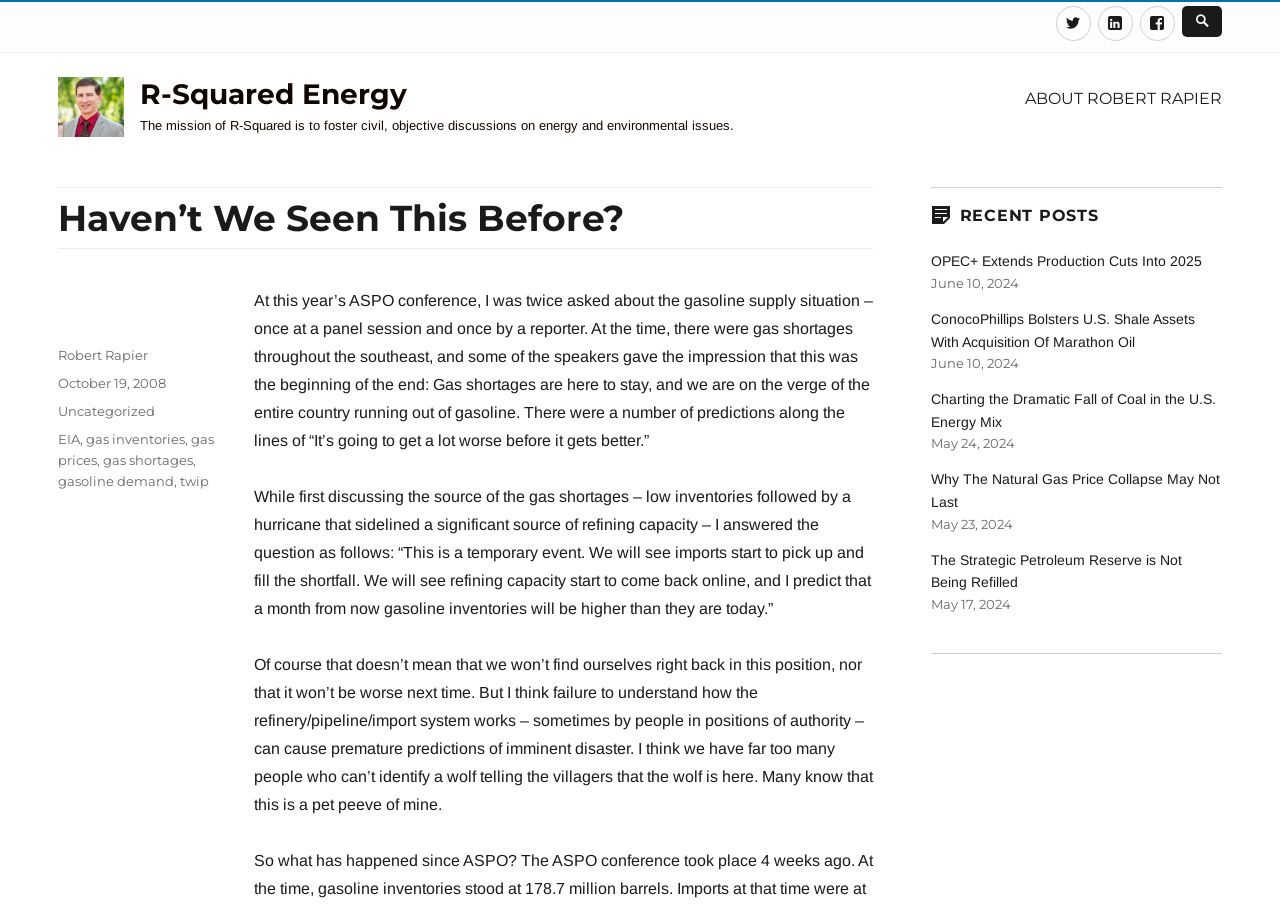Given the element description "About Robert Rapier" in the screenshot, predict the bounding box coordinates of that UI element.

[0.79, 0.085, 0.965, 0.131]